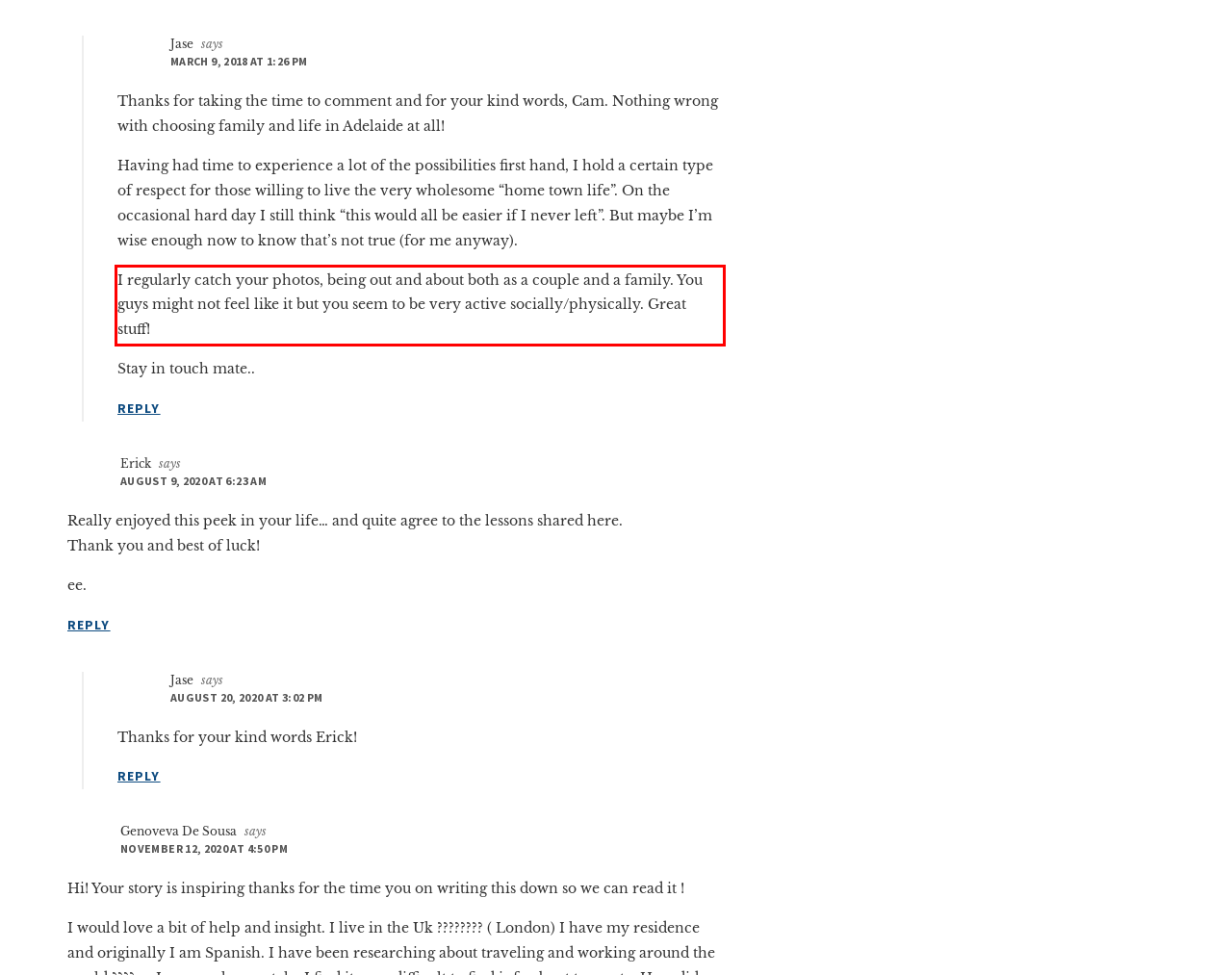Identify the text inside the red bounding box in the provided webpage screenshot and transcribe it.

I regularly catch your photos, being out and about both as a couple and a family. You guys might not feel like it but you seem to be very active socially/physically. Great stuff!